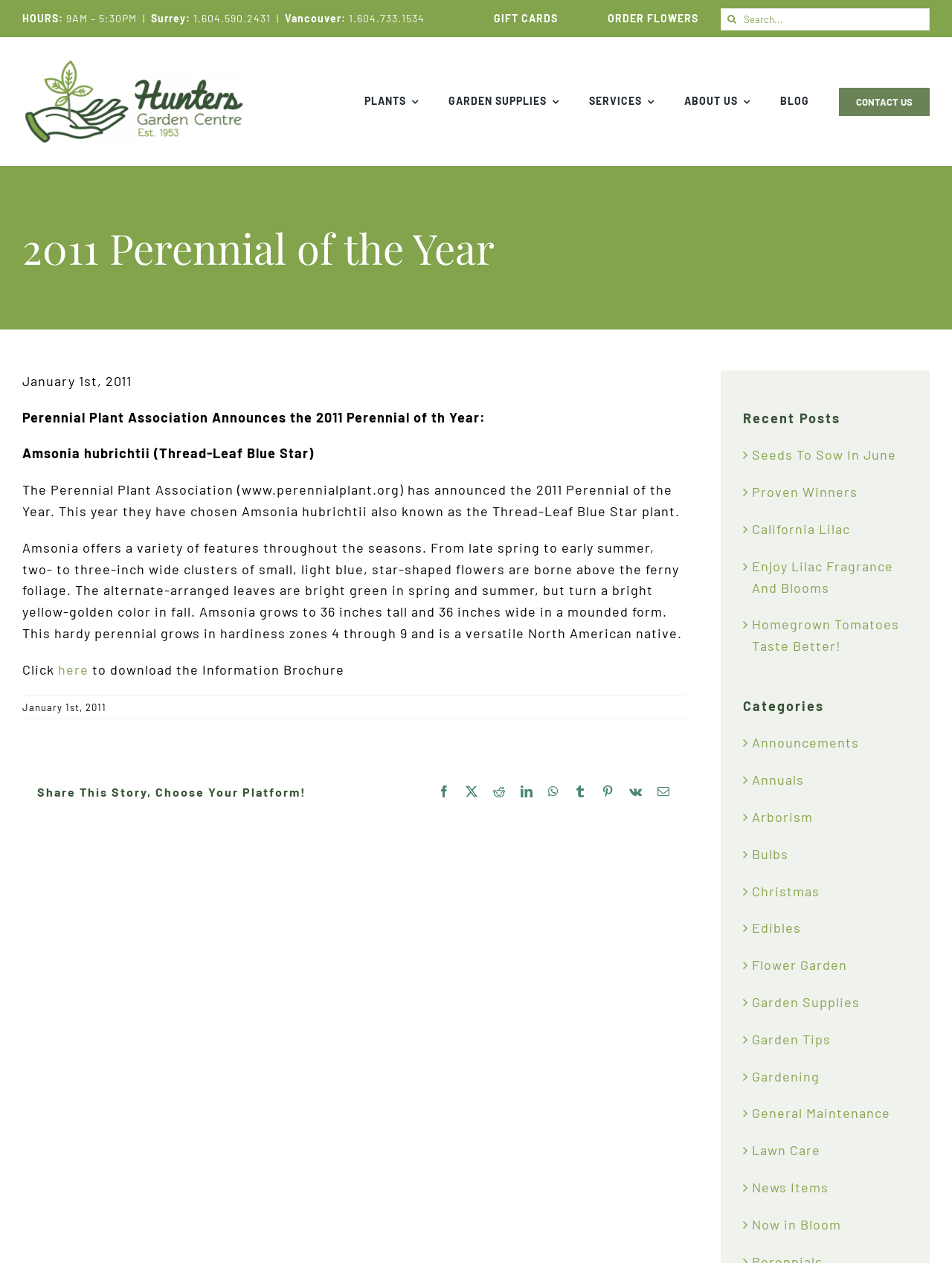What is the name of the plant announced as the 2011 Perennial of the Year?
Your answer should be a single word or phrase derived from the screenshot.

Amsonia hubrichtii